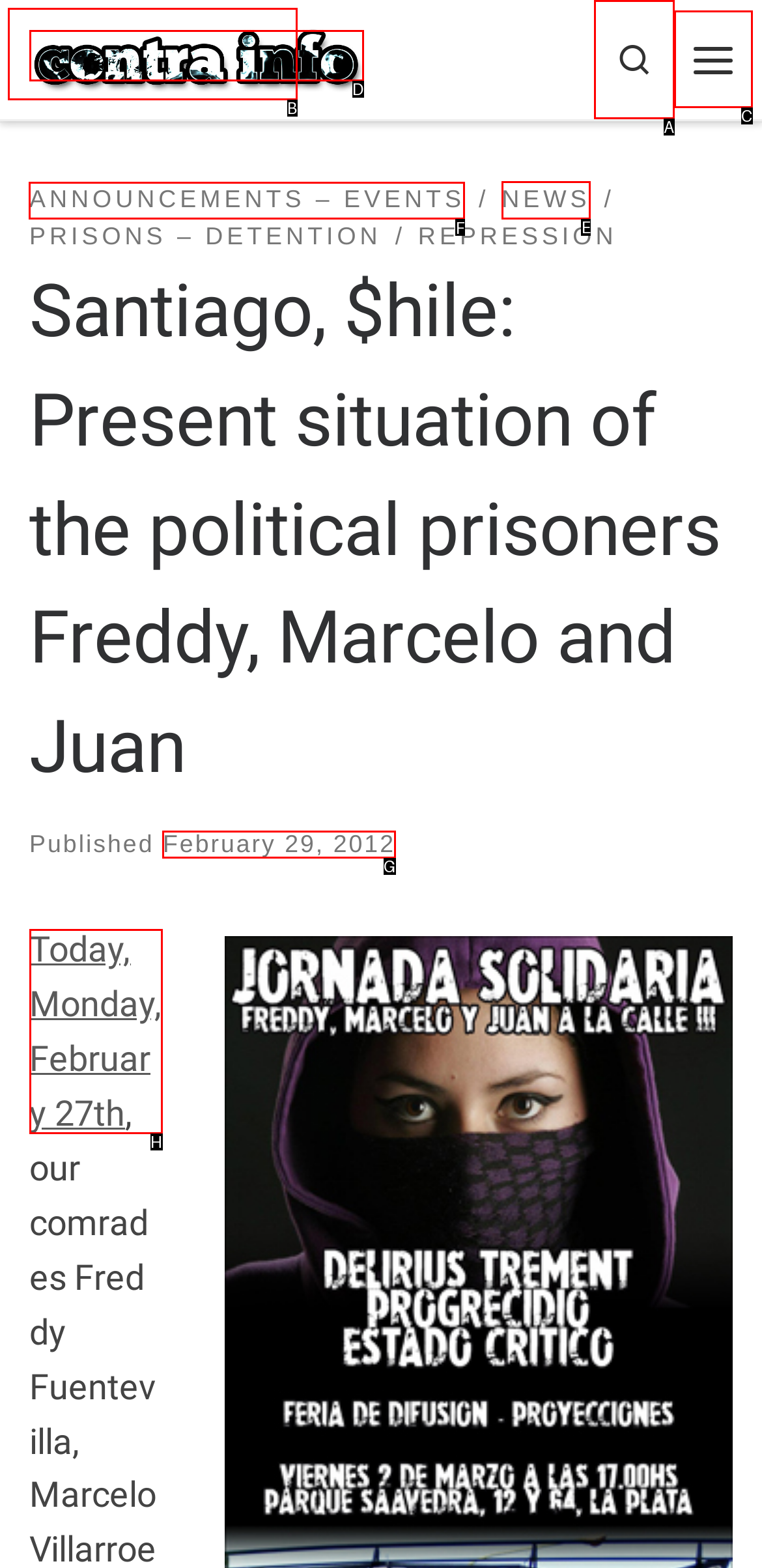Please identify the correct UI element to click for the task: Read the latest announcements Respond with the letter of the appropriate option.

F